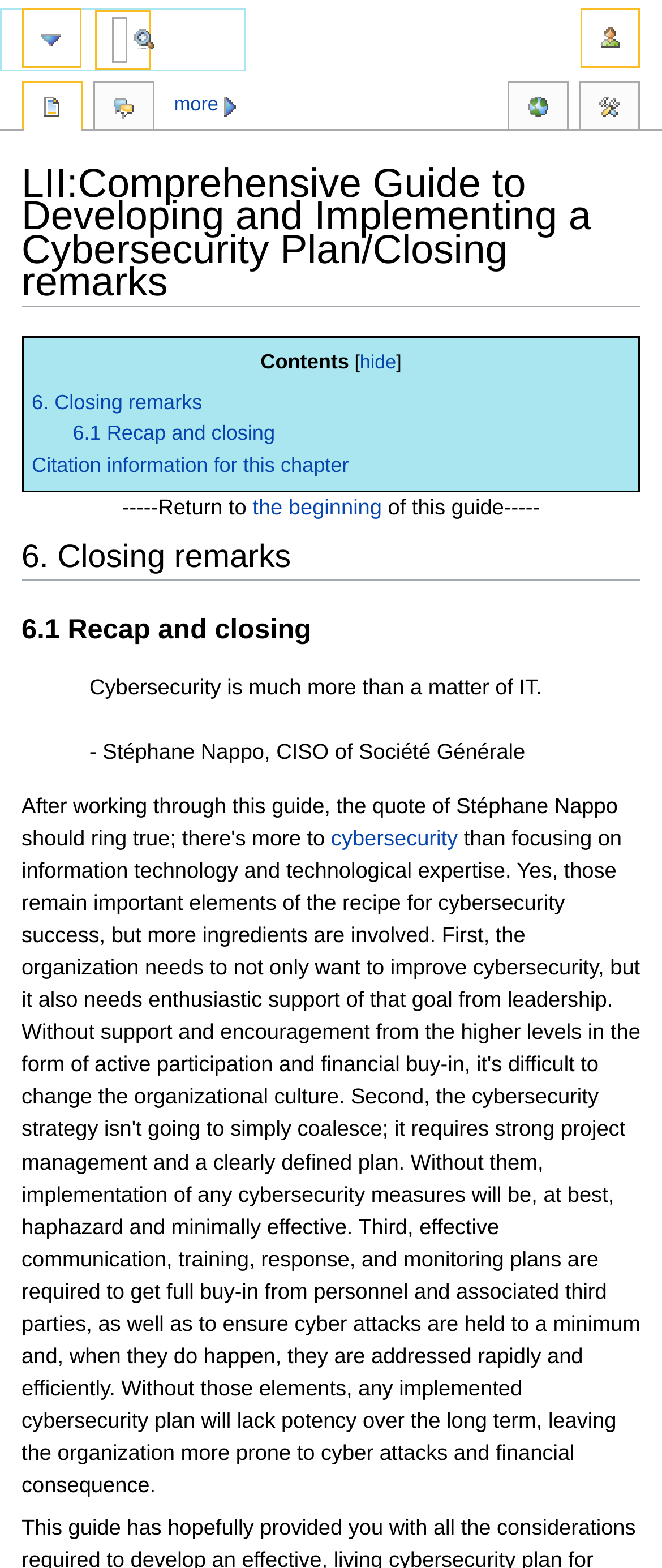Summarize the webpage comprehensively, mentioning all visible components.

The webpage is a comprehensive guide to developing and implementing a cybersecurity plan, specifically focusing on the closing remarks section. At the top, there is a heading that displays the title of the webpage. Below the title, there are two links, "Jump to navigation" and "Jump to search", which allow users to quickly access the navigation and search functions.

On the left side, there is a navigation menu labeled "Contents" that lists the different sections of the guide. This menu includes a button to hide or show the contents, as well as links to specific sections such as "6. Closing remarks" and "6.1 Recap and closing". Below the navigation menu, there is a link to return to the beginning of the guide.

The main content of the webpage is divided into sections, with headings that indicate the different topics being discussed. The first section is "6. Closing remarks", which includes a blockquote with a quote from Stéphane Nappo, CISO of Société Générale, emphasizing the importance of cybersecurity. Below the quote, there is a link to the term "cybersecurity".

At the top right corner, there is a navigation menu labeled "Page actions" that provides links to various page actions such as "lii", "discussion", "more", "tools", and "in other languages". Above this menu, there is a search bar that allows users to search for specific terms, with a "Go" button to submit the search query.

Overall, the webpage is organized in a clear and structured manner, making it easy for users to navigate and find the information they need.